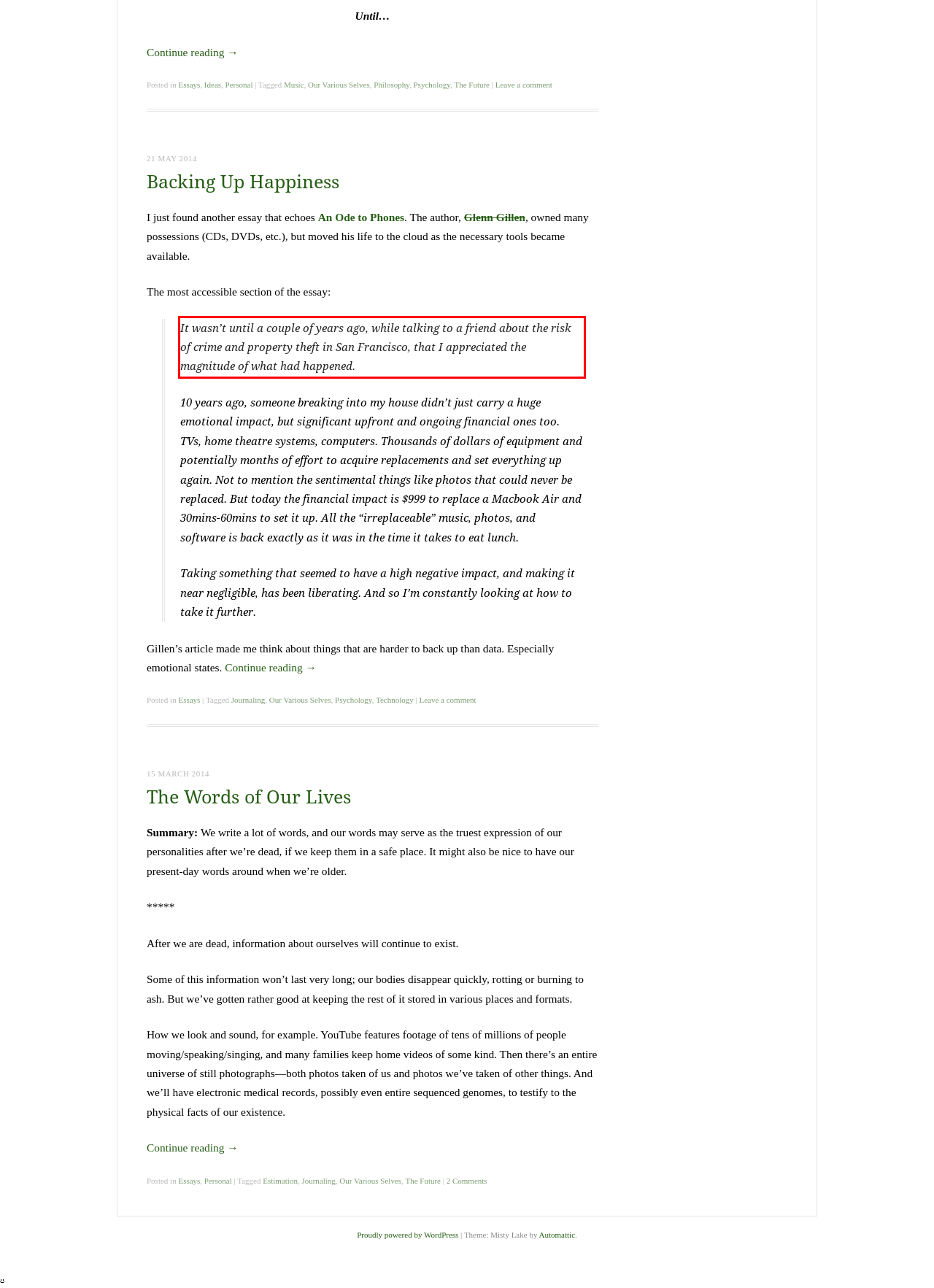Examine the screenshot of the webpage, locate the red bounding box, and generate the text contained within it.

It wasn’t until a couple of years ago, while talking to a friend about the risk of crime and property theft in San Francisco, that I appreciated the magnitude of what had happened.